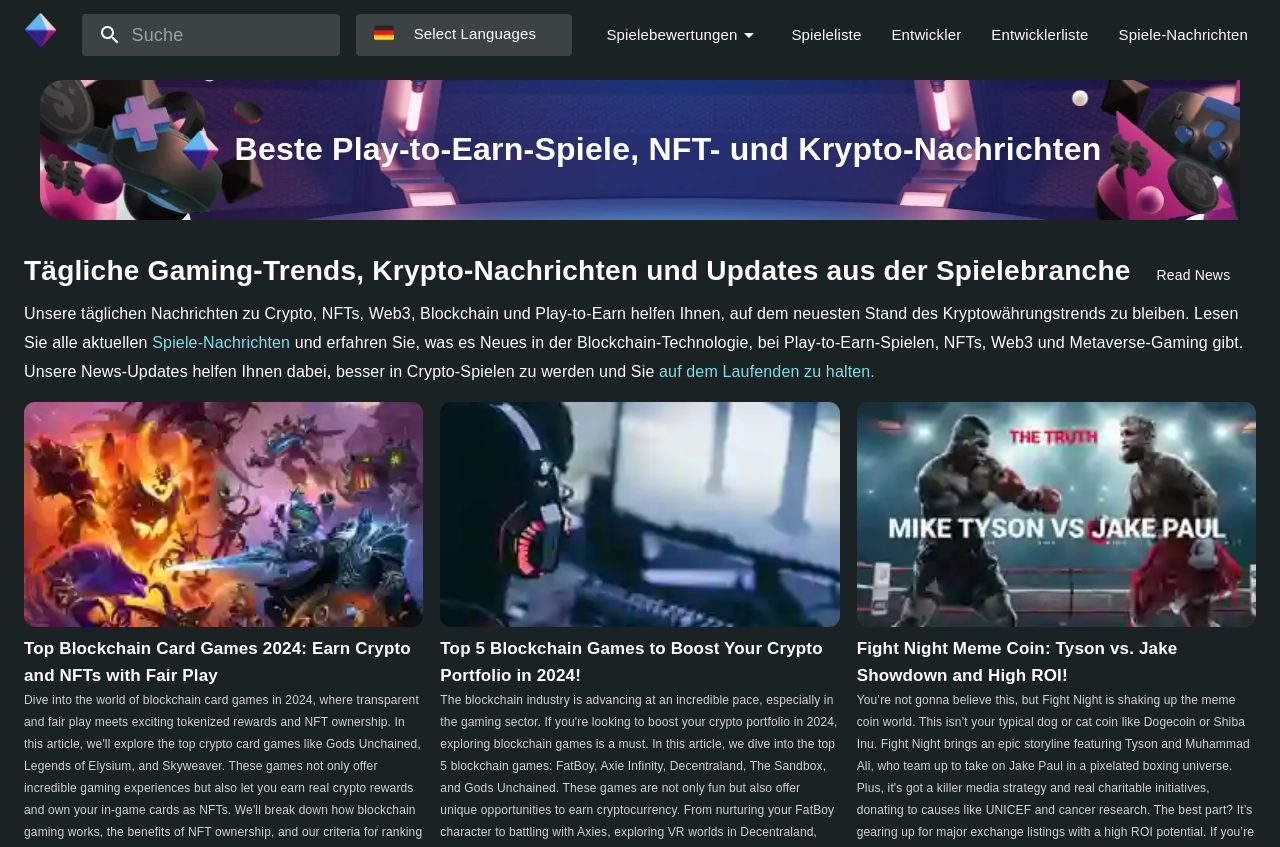Locate the bounding box coordinates of the area where you should click to accomplish the instruction: "Explore Top Blockchain Card Games 2024".

[0.019, 0.754, 0.321, 0.808]